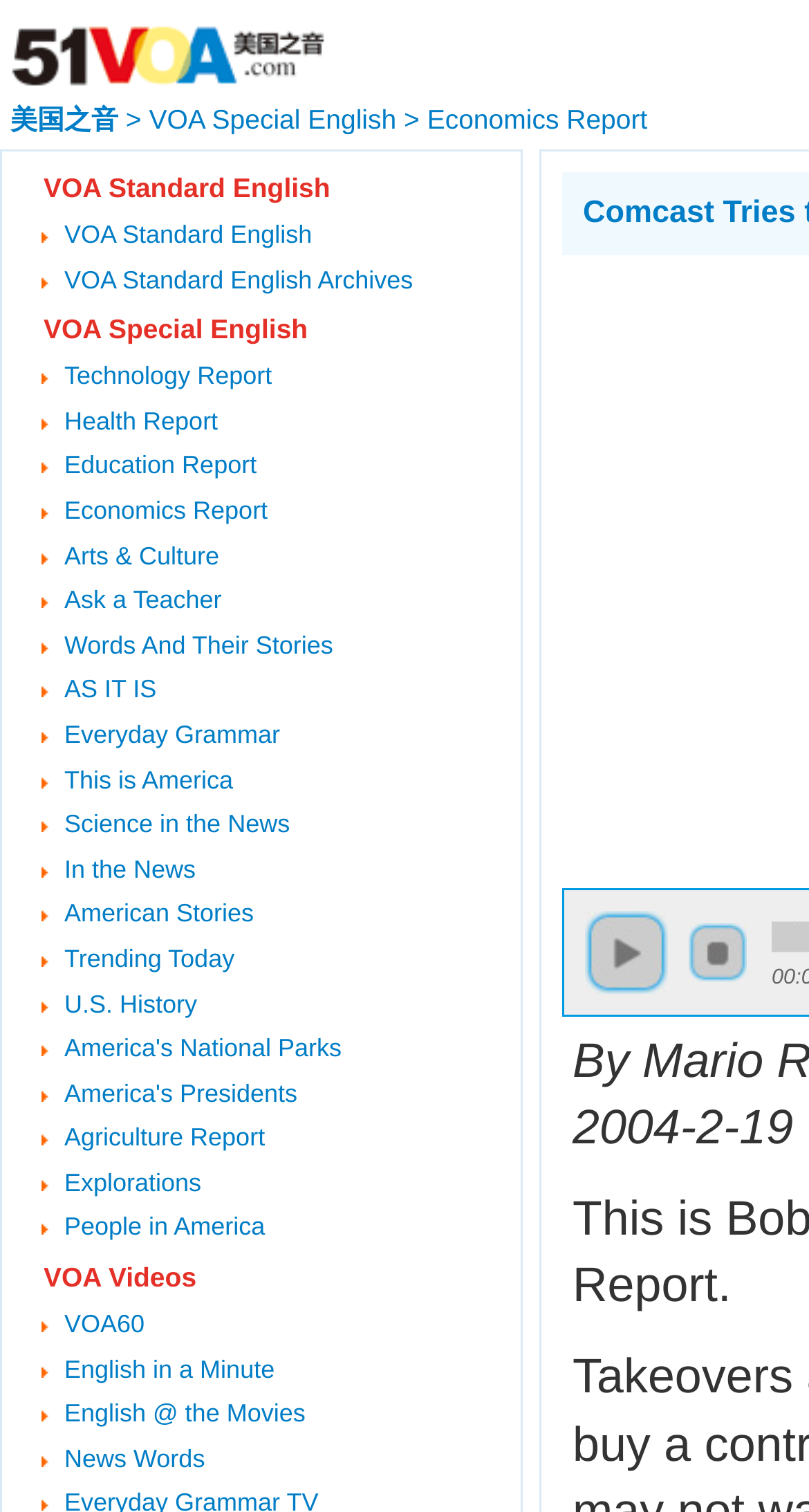Please predict the bounding box coordinates of the element's region where a click is necessary to complete the following instruction: "visit VOA Videos". The coordinates should be represented by four float numbers between 0 and 1, i.e., [left, top, right, bottom].

[0.054, 0.834, 0.243, 0.855]